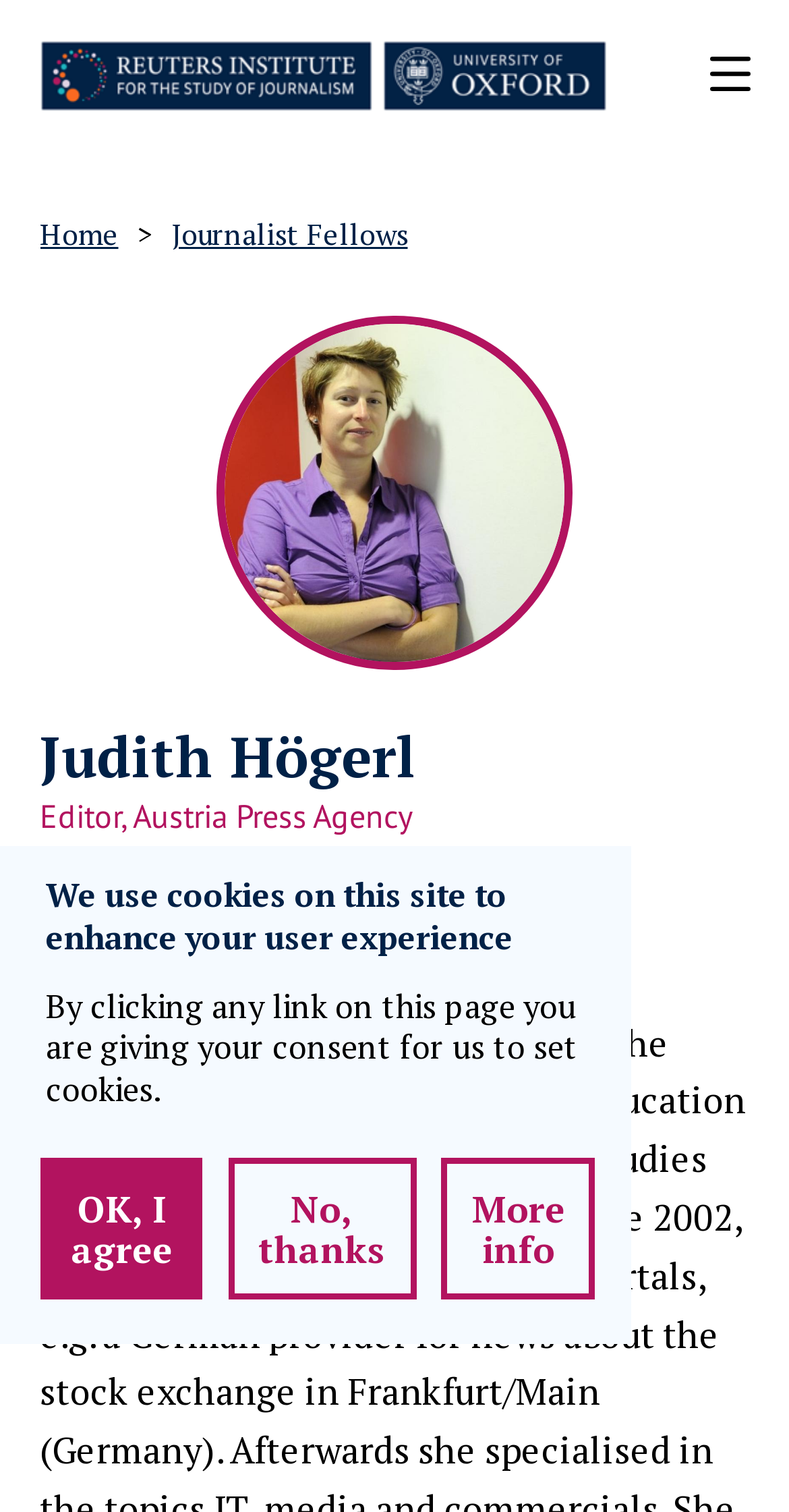What is Judith Högerl's profession?
Give a detailed response to the question by analyzing the screenshot.

I found this information by looking at the StaticText element that says 'Editor, Austria Press Agency' which is located below the heading 'Judith Högerl'.